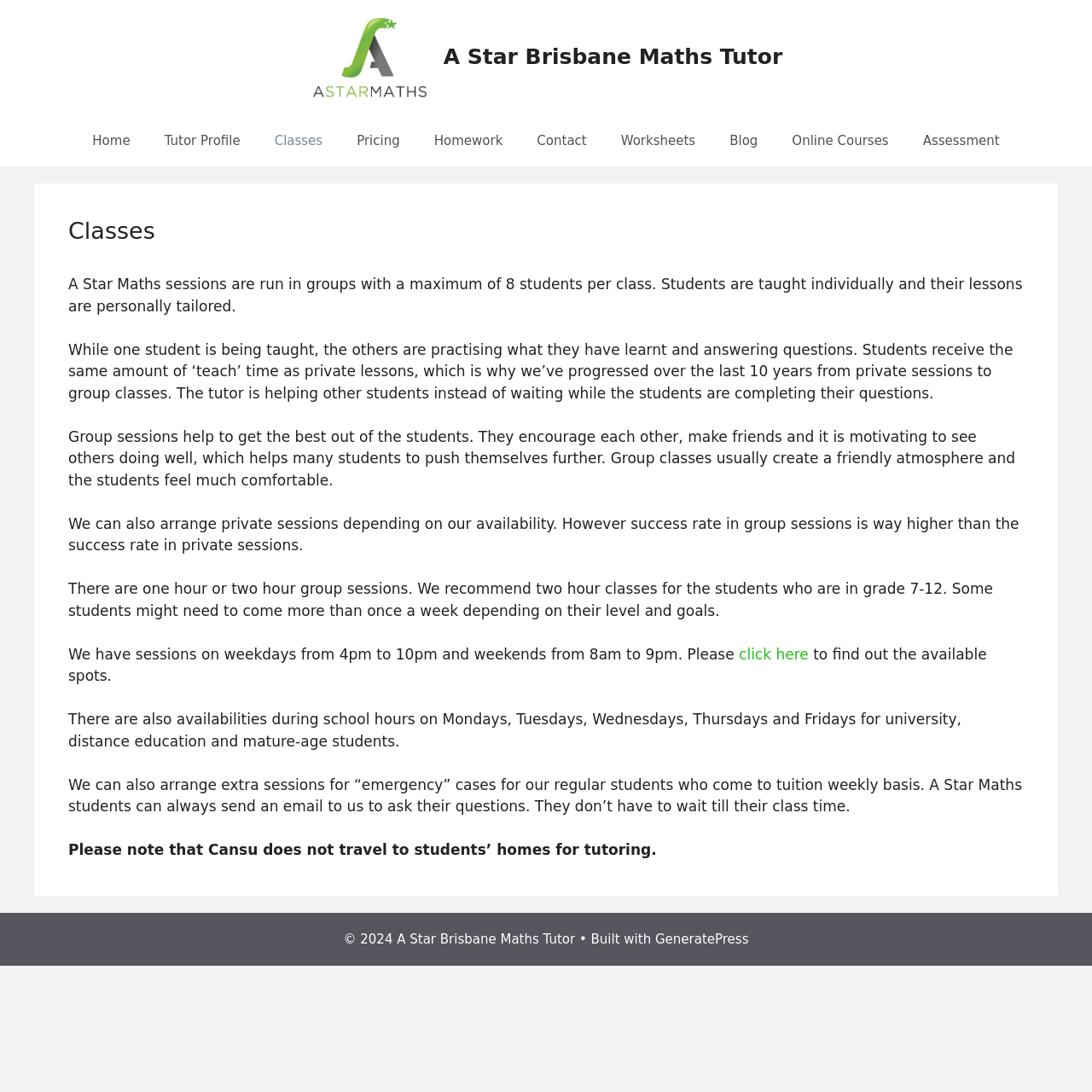Find the bounding box coordinates of the element's region that should be clicked in order to follow the given instruction: "Read about Classes". The coordinates should consist of four float numbers between 0 and 1, i.e., [left, top, right, bottom].

[0.062, 0.199, 0.938, 0.224]